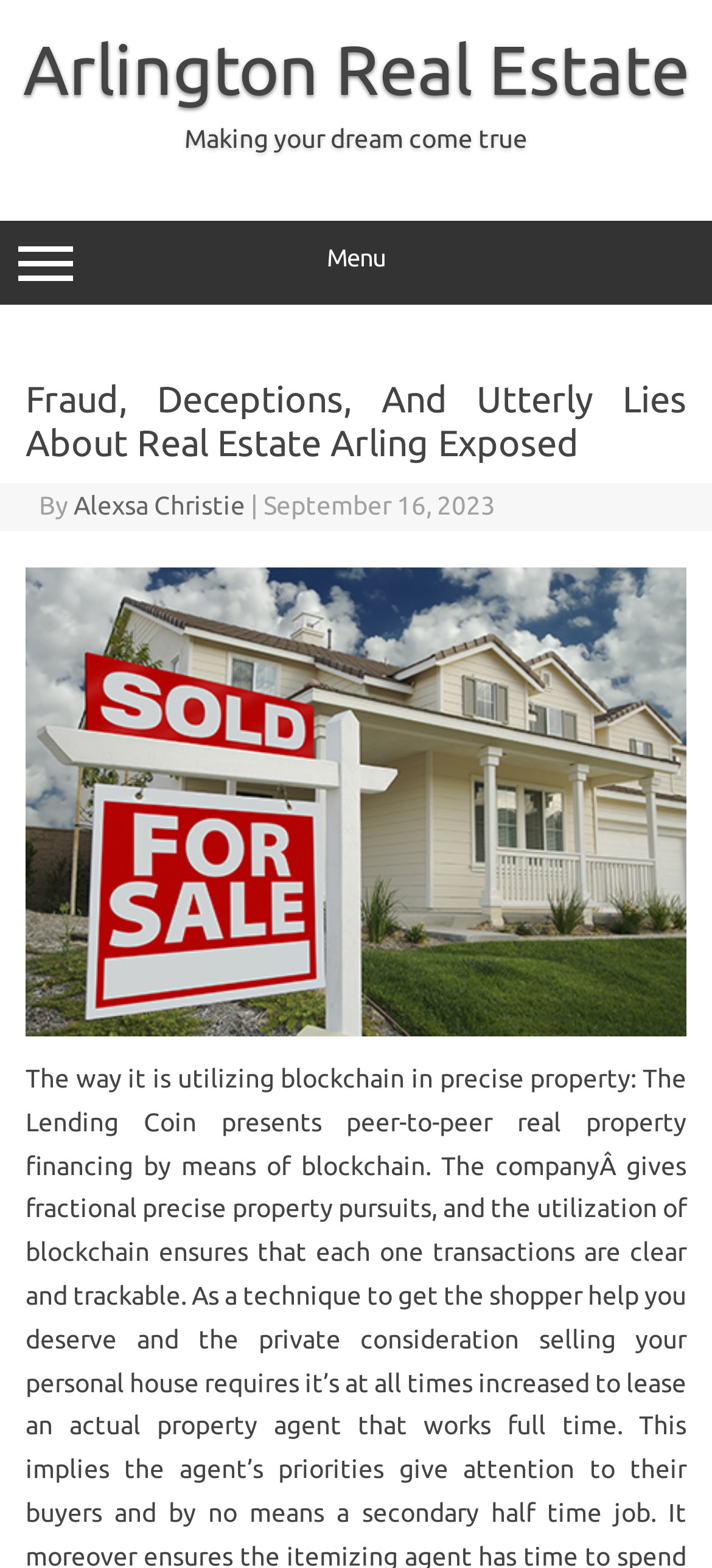What is the tagline of the webpage?
Please analyze the image and answer the question with as much detail as possible.

The tagline of the webpage can be found by looking at the static text elements on the webpage. In this case, the tagline is 'Making your dream come true', which suggests that the webpage is focused on helping users achieve their dreams in the real estate sector.